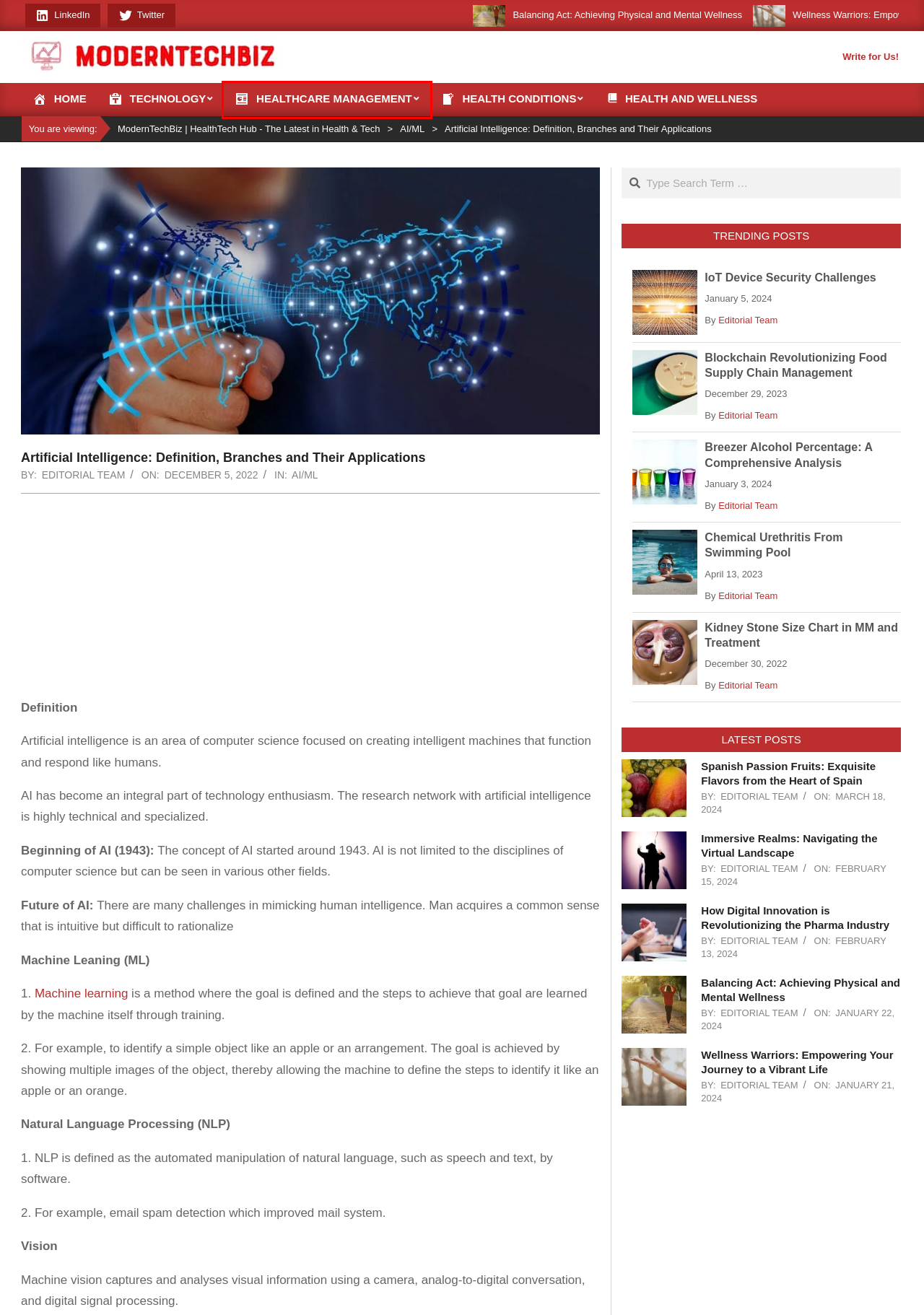You are presented with a screenshot of a webpage containing a red bounding box around a particular UI element. Select the best webpage description that matches the new webpage after clicking the element within the bounding box. Here are the candidates:
A. Wellness Warriors: Empowering Your Journey to a Vibrant Life
B. Breezer Alcohol Percentage: A Comprehensive Analysis
C. Healthcare Management | ModernTechBiz
D. Blockchain Revolutionizing Food Supply Chain Management
E. Health Conditions | ModernTechBiz
F. Chemical Urethritis From Swimming Pool
G. Write For Us - Health, Wellness, Technology, Software, etc.
H. Technology: Explore AI, VR, IoT, Cryptocurrency, and More

C